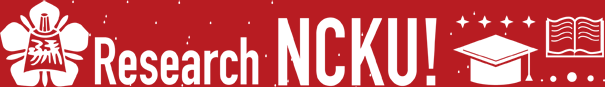Look at the image and give a detailed response to the following question: What is the purpose of the logo?

The caption states that the logo aims to inspire engagement with the university's research initiatives and celebrates its commitment to academic excellence, implying that the primary purpose of the logo is to encourage people to participate in research activities.